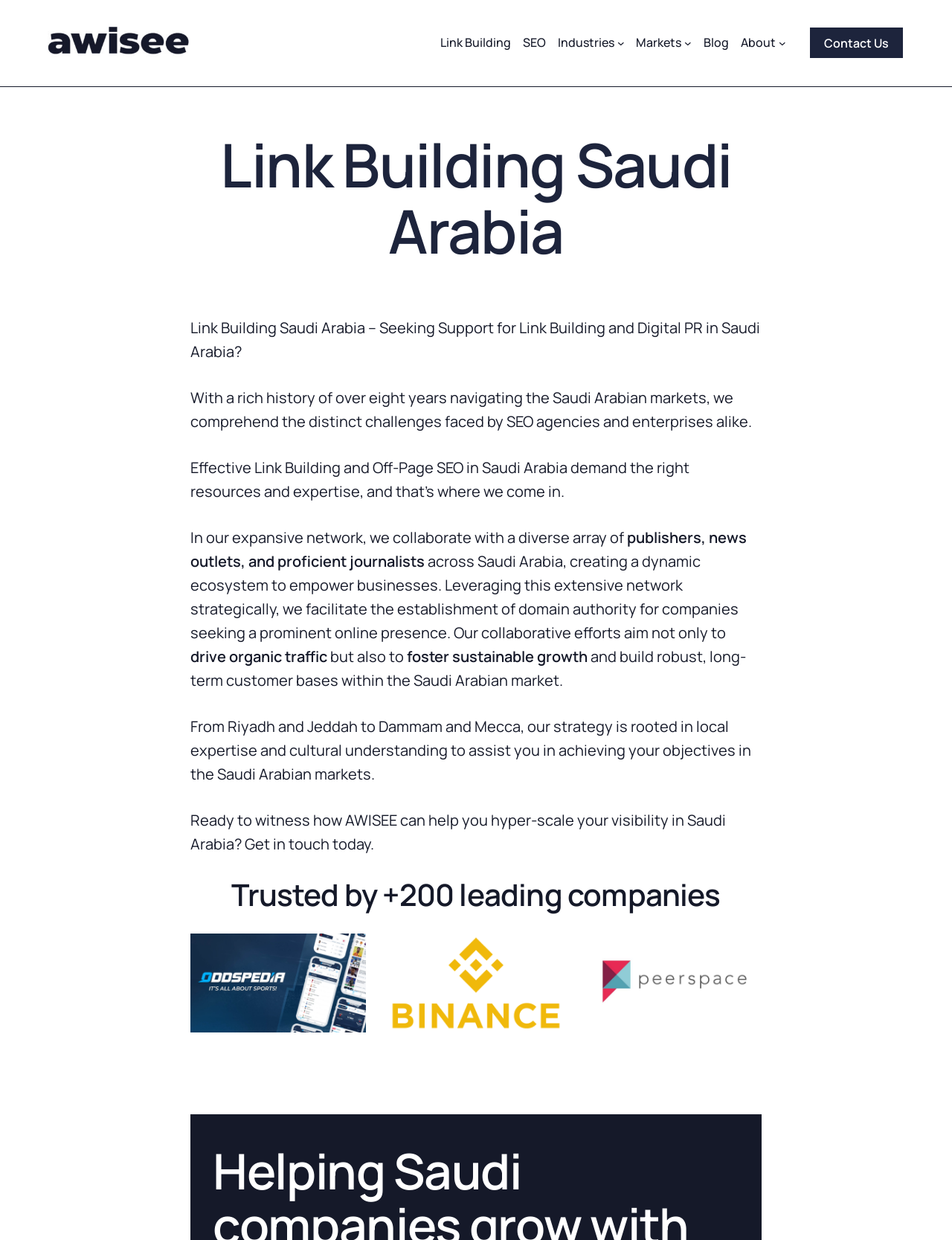Bounding box coordinates are specified in the format (top-left x, top-left y, bottom-right x, bottom-right y). All values are floating point numbers bounded between 0 and 1. Please provide the bounding box coordinate of the region this sentence describes: Industries

[0.586, 0.027, 0.645, 0.042]